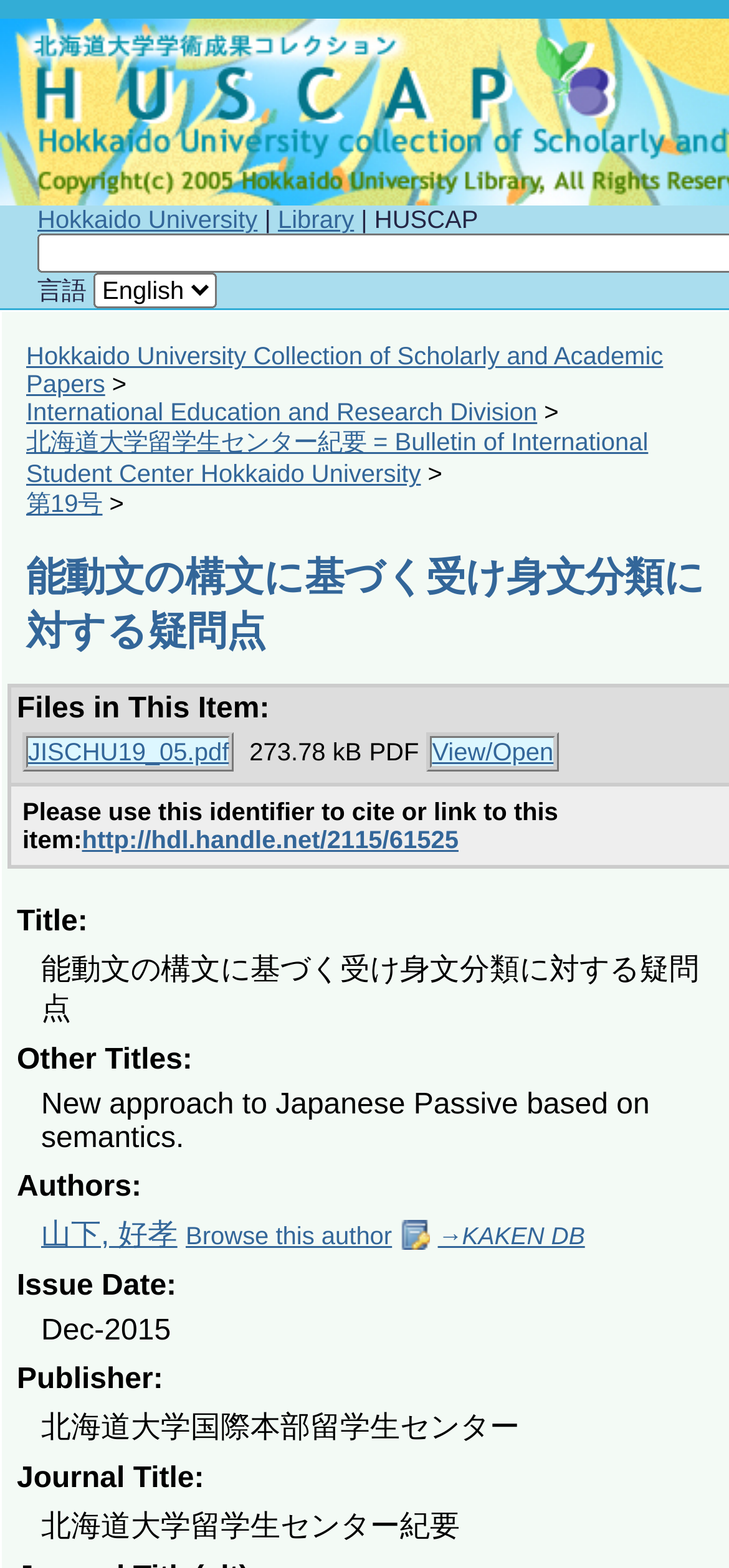What is the title of the research paper?
Using the screenshot, give a one-word or short phrase answer.

能動文の構文に基づく受け身文分類に対する疑問点